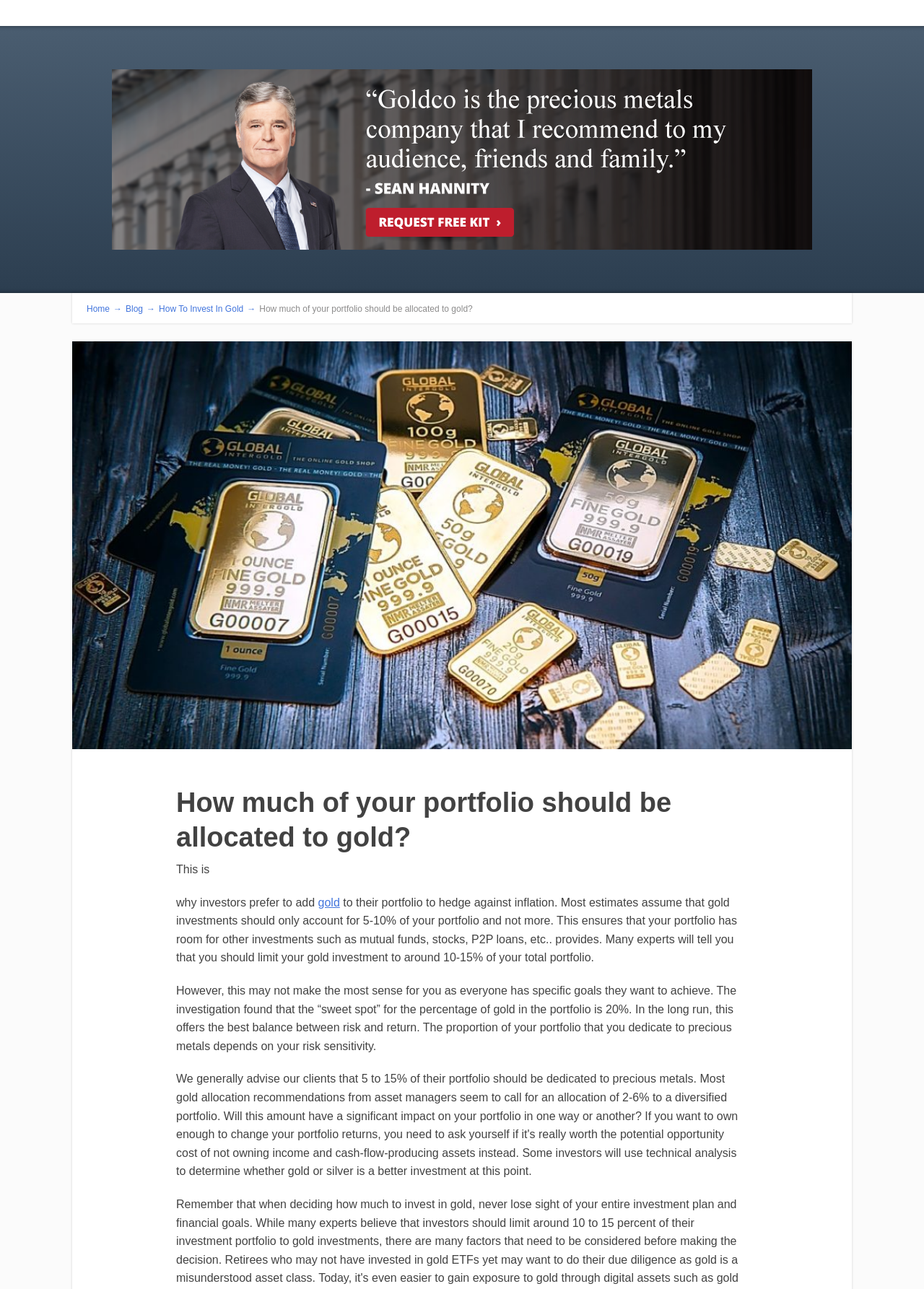What is the purpose of adding gold to a portfolio?
Based on the screenshot, provide a one-word or short-phrase response.

Hedge against inflation